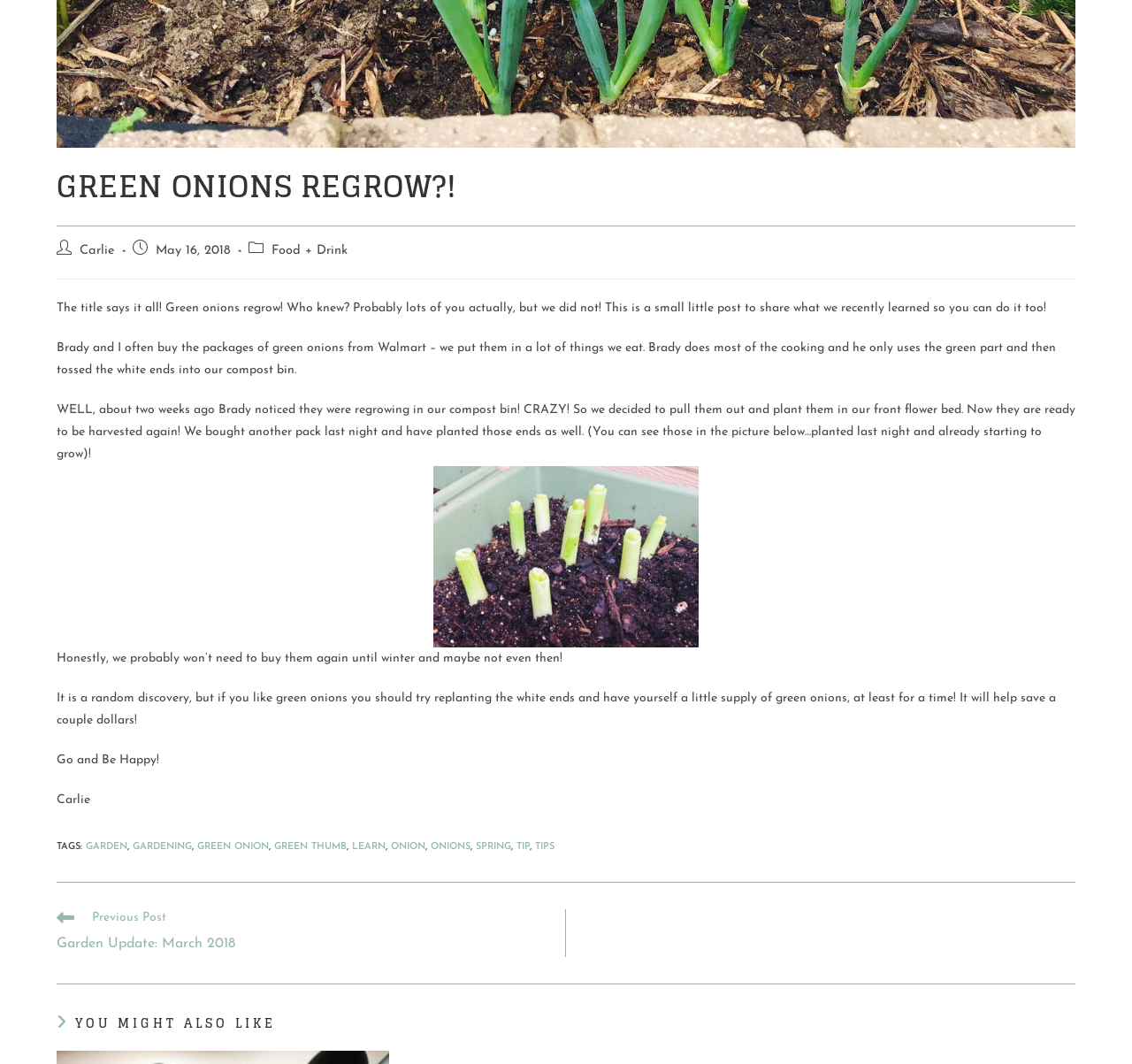Locate the bounding box coordinates of the element you need to click to accomplish the task described by this instruction: "View the previous post Garden Update: March 2018".

[0.05, 0.855, 0.484, 0.9]